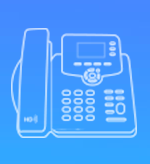Convey a rich and detailed description of the image.

The image features a minimalist design of an IP phone, illustrated with a sleek, modern aesthetic against a vibrant blue background. The phone, depicted in a light outline, showcases a traditional handset alongside a user interface with buttons and a digital display, embodying functionality and contemporary design. This representation likely corresponds to the "IP Phone" section on the Akuvox website, which focuses on advanced communication solutions tailored for various settings, emphasizing innovation and user-friendly technology.